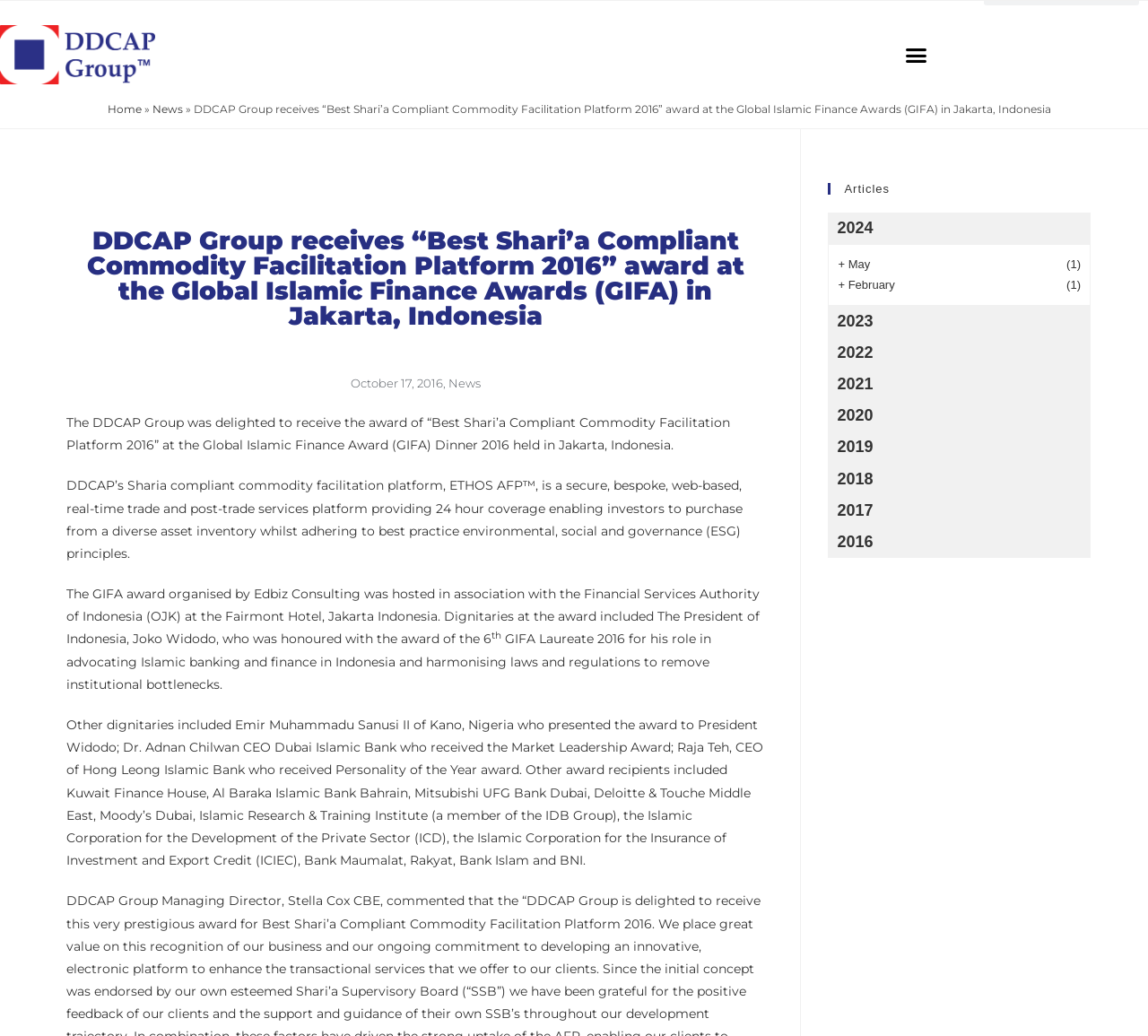Could you provide the bounding box coordinates for the portion of the screen to click to complete this instruction: "Read the news from 'October 17, 2016'"?

[0.305, 0.36, 0.386, 0.38]